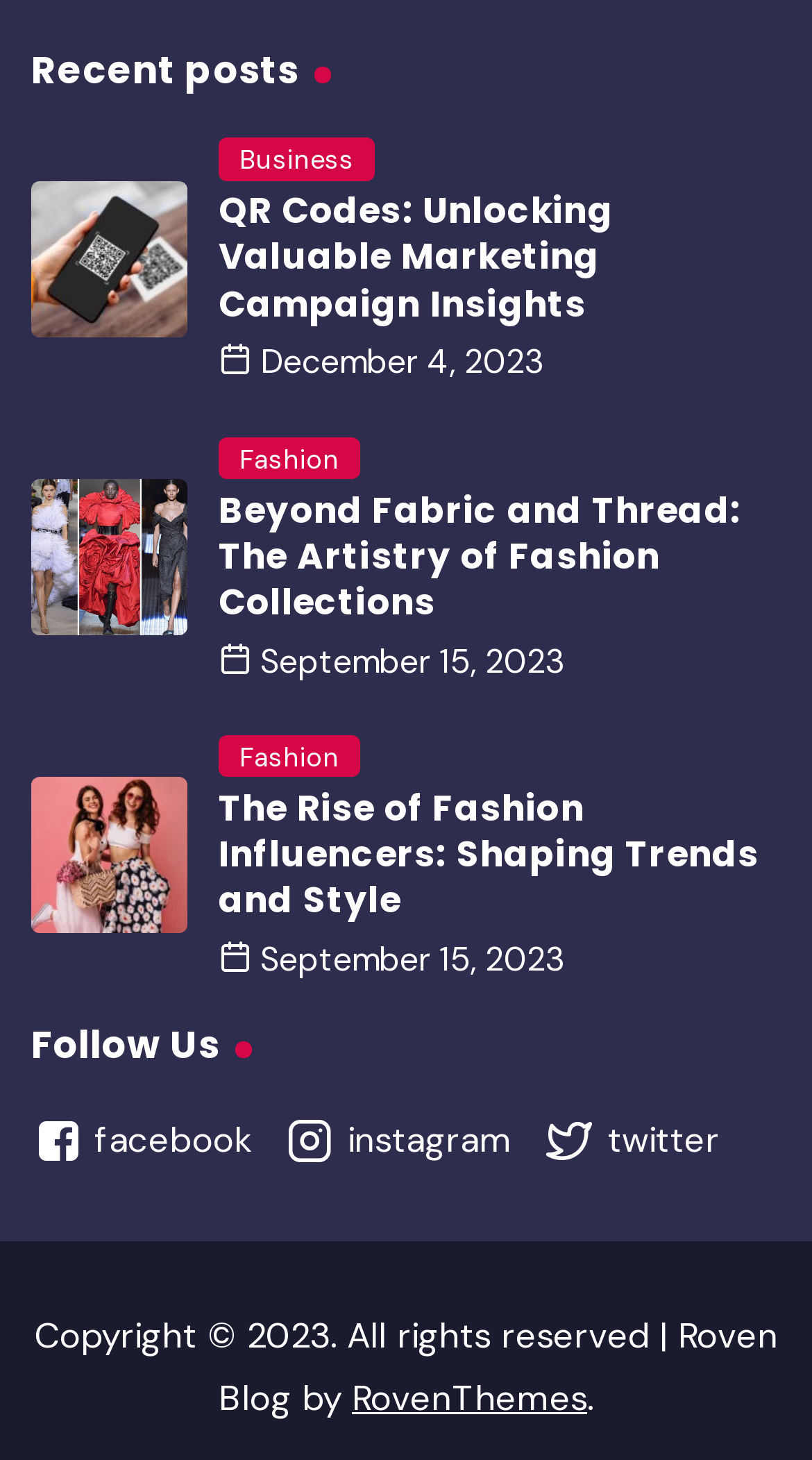Using the details from the image, please elaborate on the following question: What is the category of the post with the image 'QR Codes Unlocking Valuable Marketing Campaign Insights'?

The category of the post can be determined by looking at the link 'Business' which is located near the image 'QR Codes Unlocking Valuable Marketing Campaign Insights'.